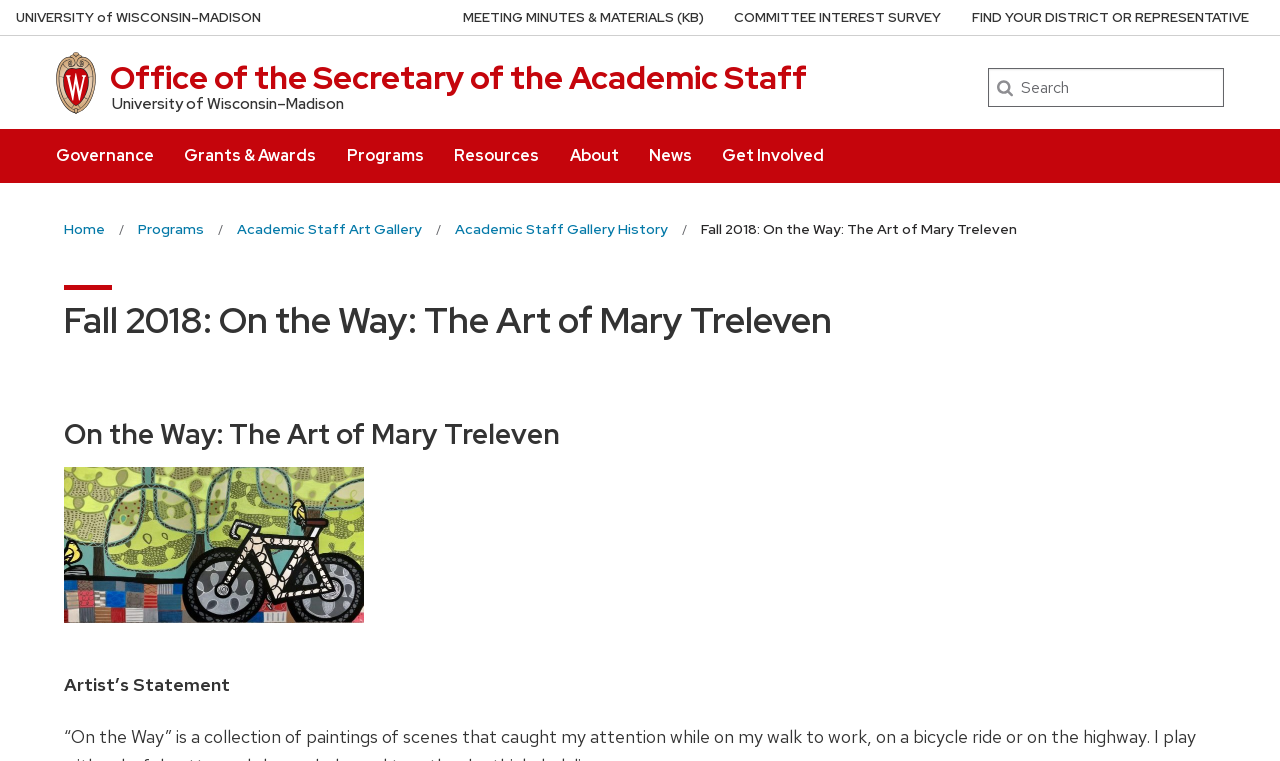Using the information in the image, give a detailed answer to the following question: What is the purpose of the search box?

The search box is located at the top-right corner of the webpage, and it allows users to search for specific content within the website. The search box is accompanied by a 'Search' label, indicating its purpose.